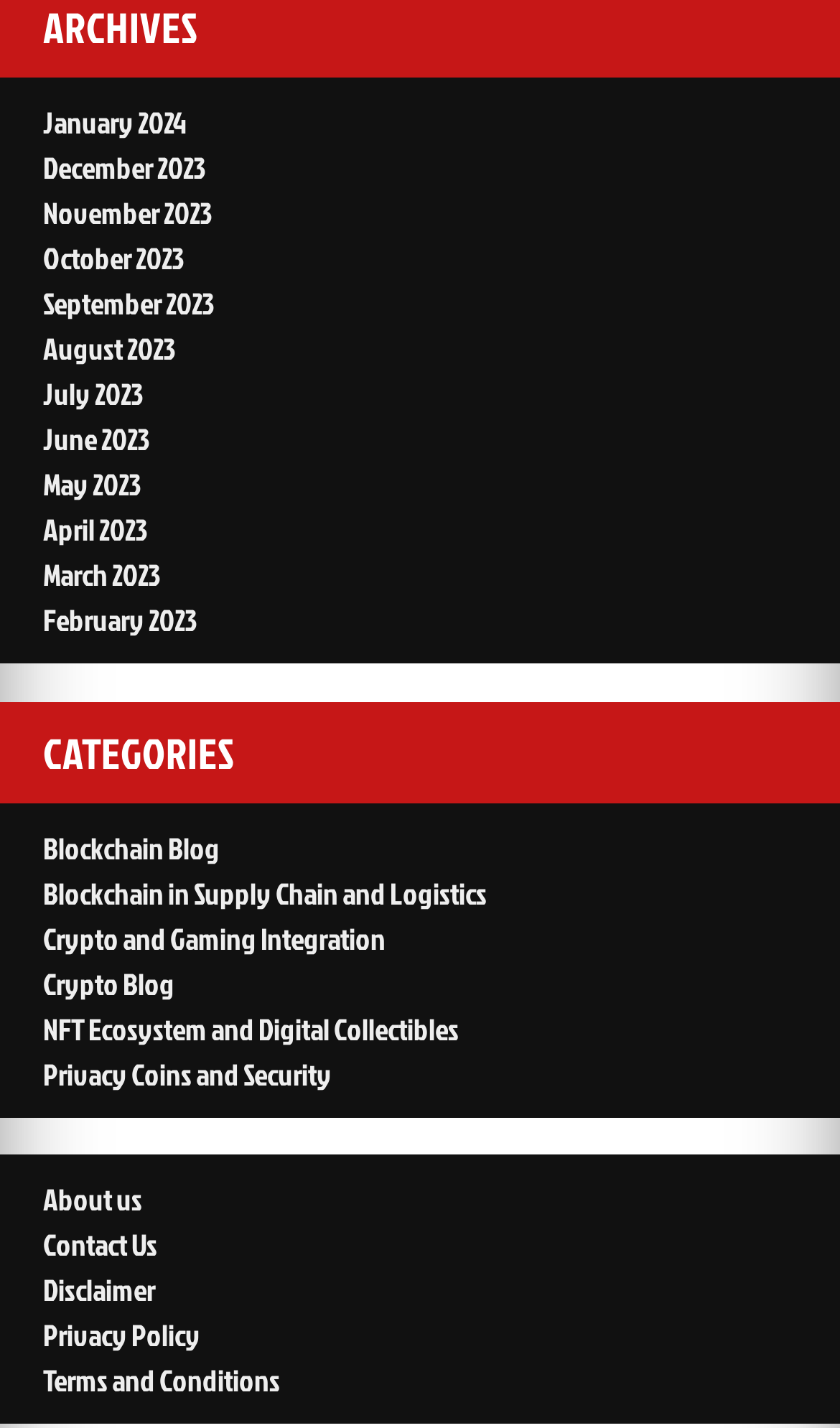How many categories are listed?
Your answer should be a single word or phrase derived from the screenshot.

7